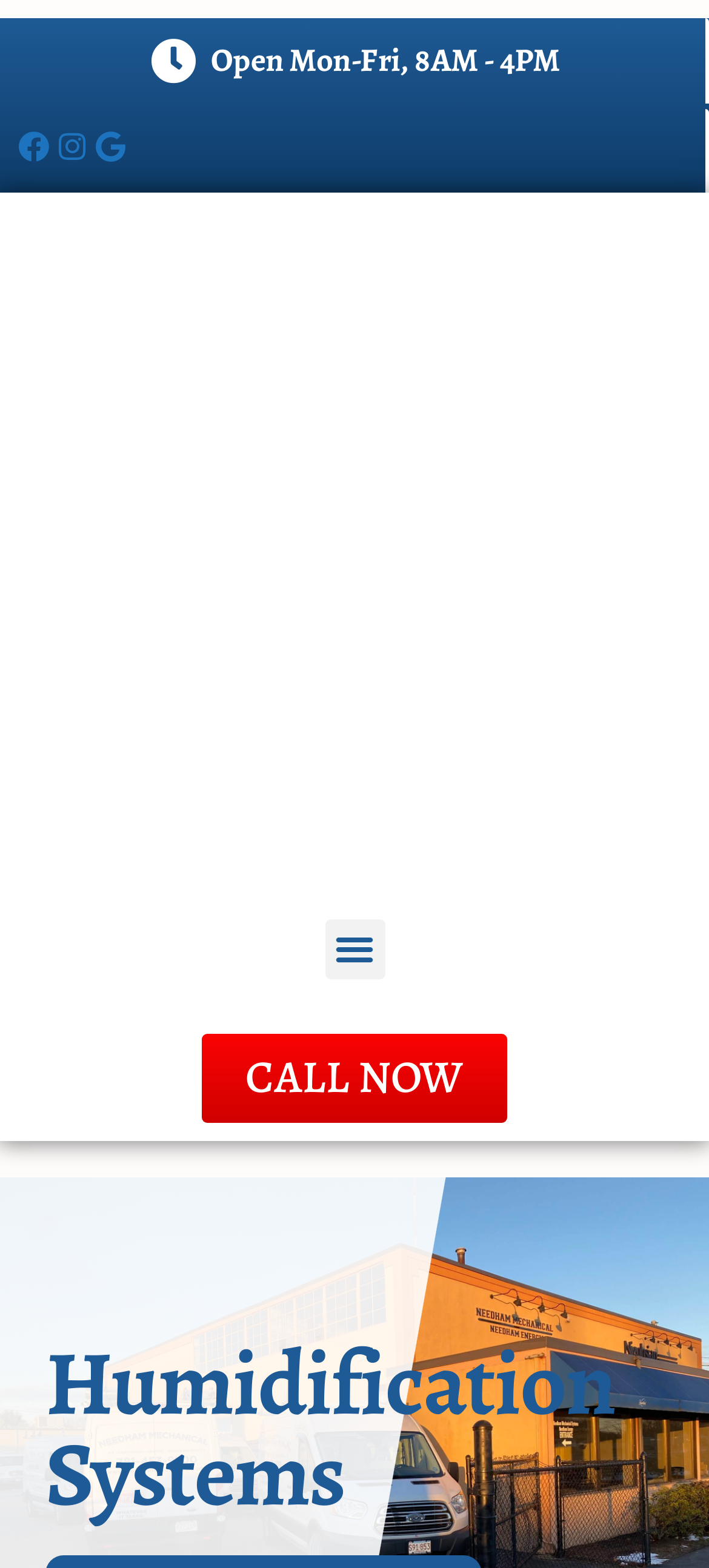Describe all the key features of the webpage in detail.

The webpage is about humidification systems and installation services. At the top, there is a static text indicating the business hours, "Open Mon-Fri, 8AM - 4PM", which is positioned slightly to the right of the top-left corner. Below this text, there are three social media links, Facebook, Instagram, and Google, aligned horizontally and centered at the top of the page.

To the right of the social media links, there is a long horizontal link that spans almost the entire width of the page. Below this link, there is a "Menu Toggle" button, which is not expanded. 

Further down the page, there is a prominent "CALL NOW" link, positioned roughly in the middle of the page. At the very bottom of the page, there is a large heading that reads "Humidification Systems", which takes up most of the width of the page.